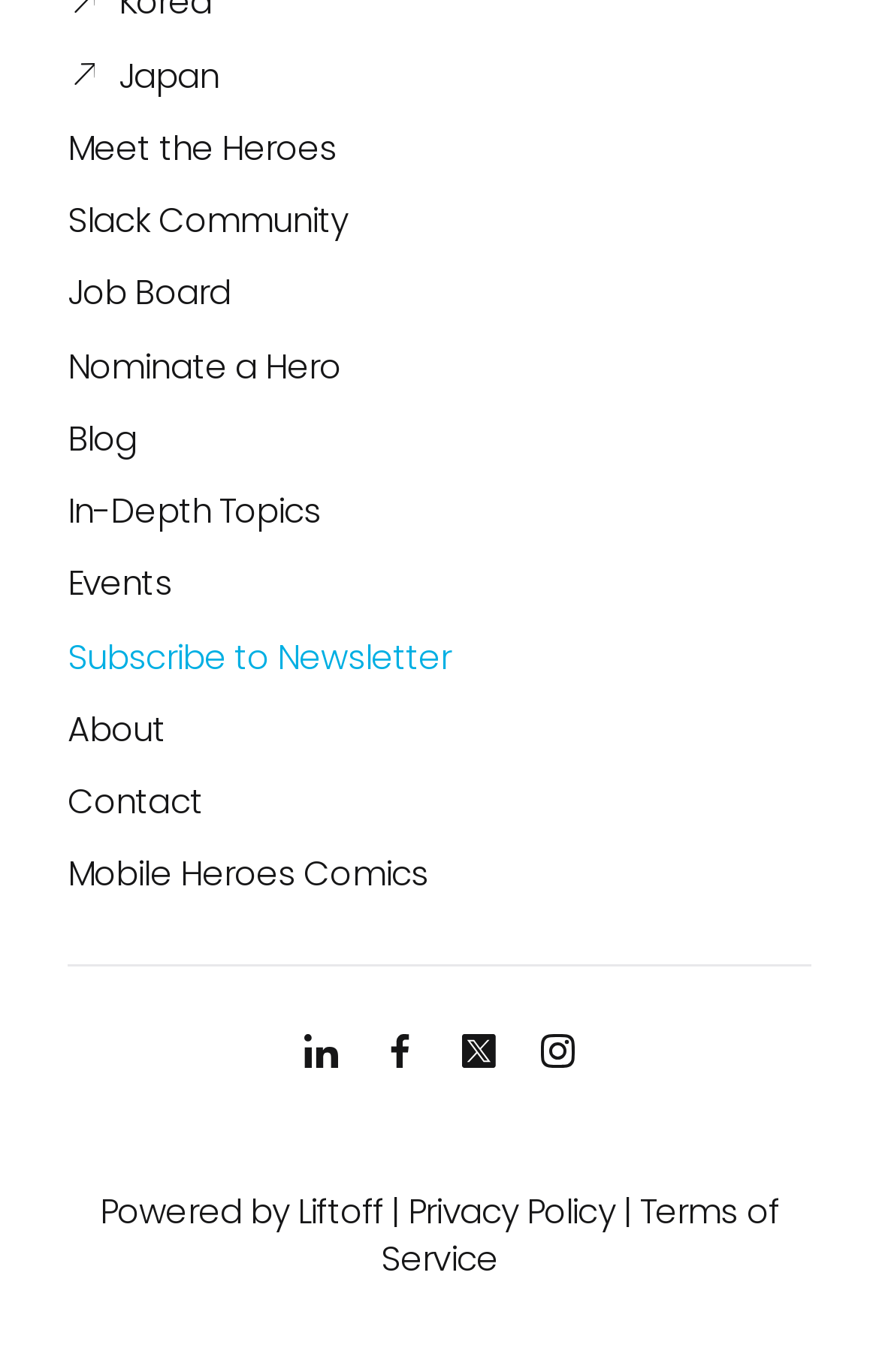Identify the bounding box coordinates of the region that should be clicked to execute the following instruction: "Read the Blog".

[0.077, 0.302, 0.156, 0.336]